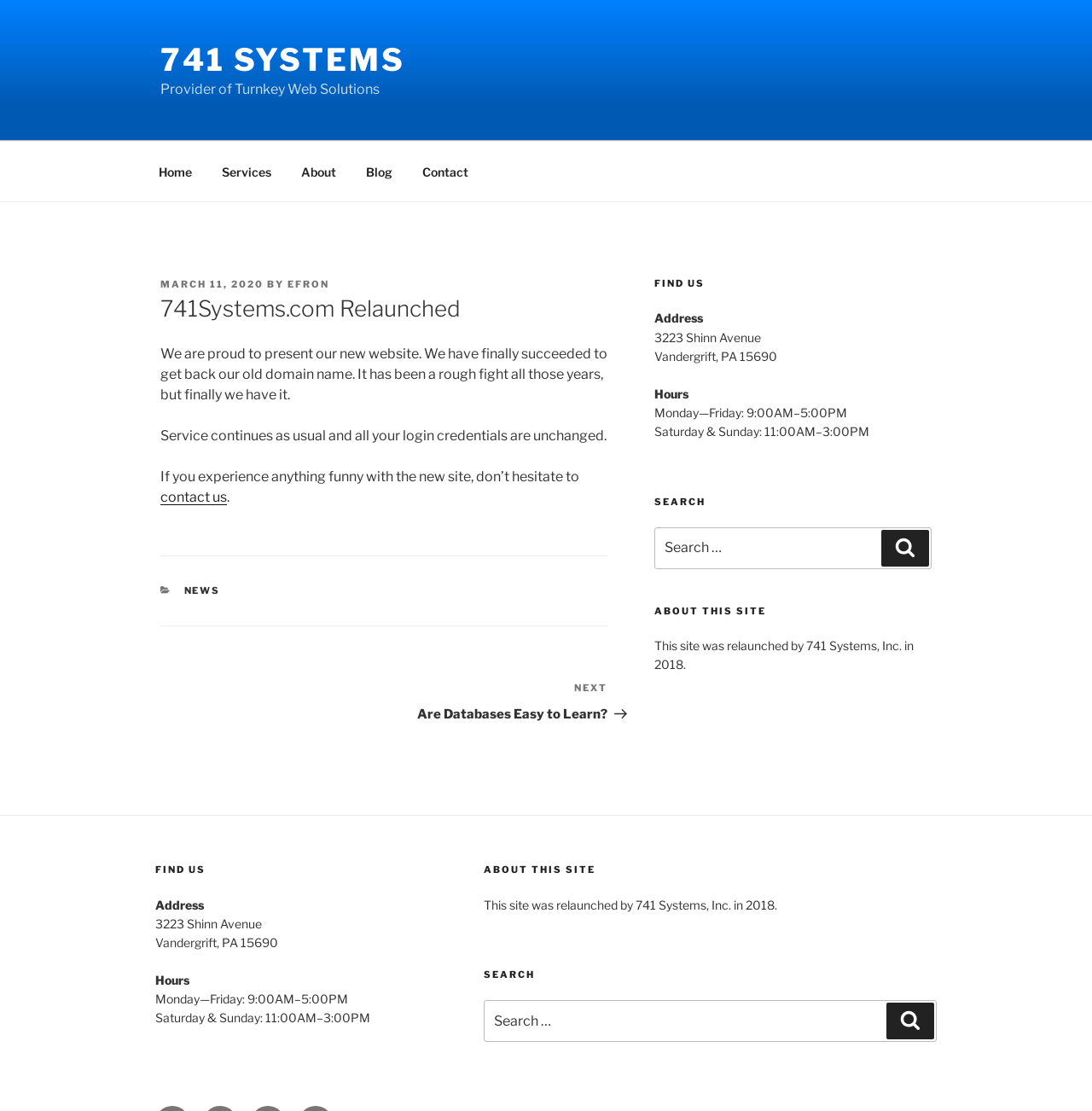Predict the bounding box for the UI component with the following description: "News".

[0.168, 0.526, 0.202, 0.537]